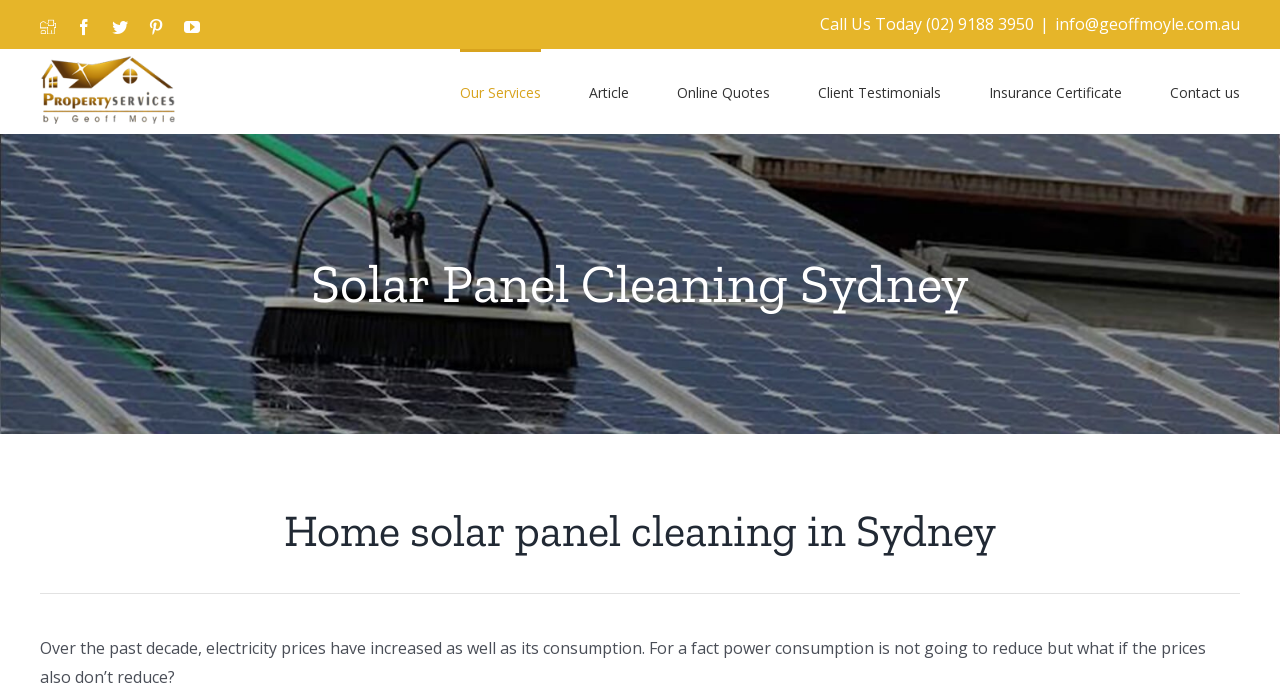What is the main service offered?
Please answer the question with as much detail and depth as you can.

I found the main service offered by looking at the heading 'Solar Panel Cleaning Sydney' and also the subheading 'Home solar panel cleaning in Sydney', which suggests that the company offers solar panel cleaning services.